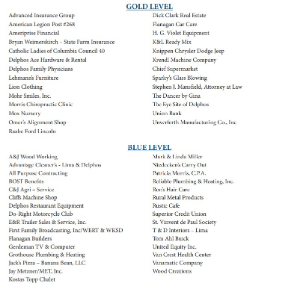What is the name of the first sponsor in the 'Gold Level' category?
Using the picture, provide a one-word or short phrase answer.

Advanced Insurance Group